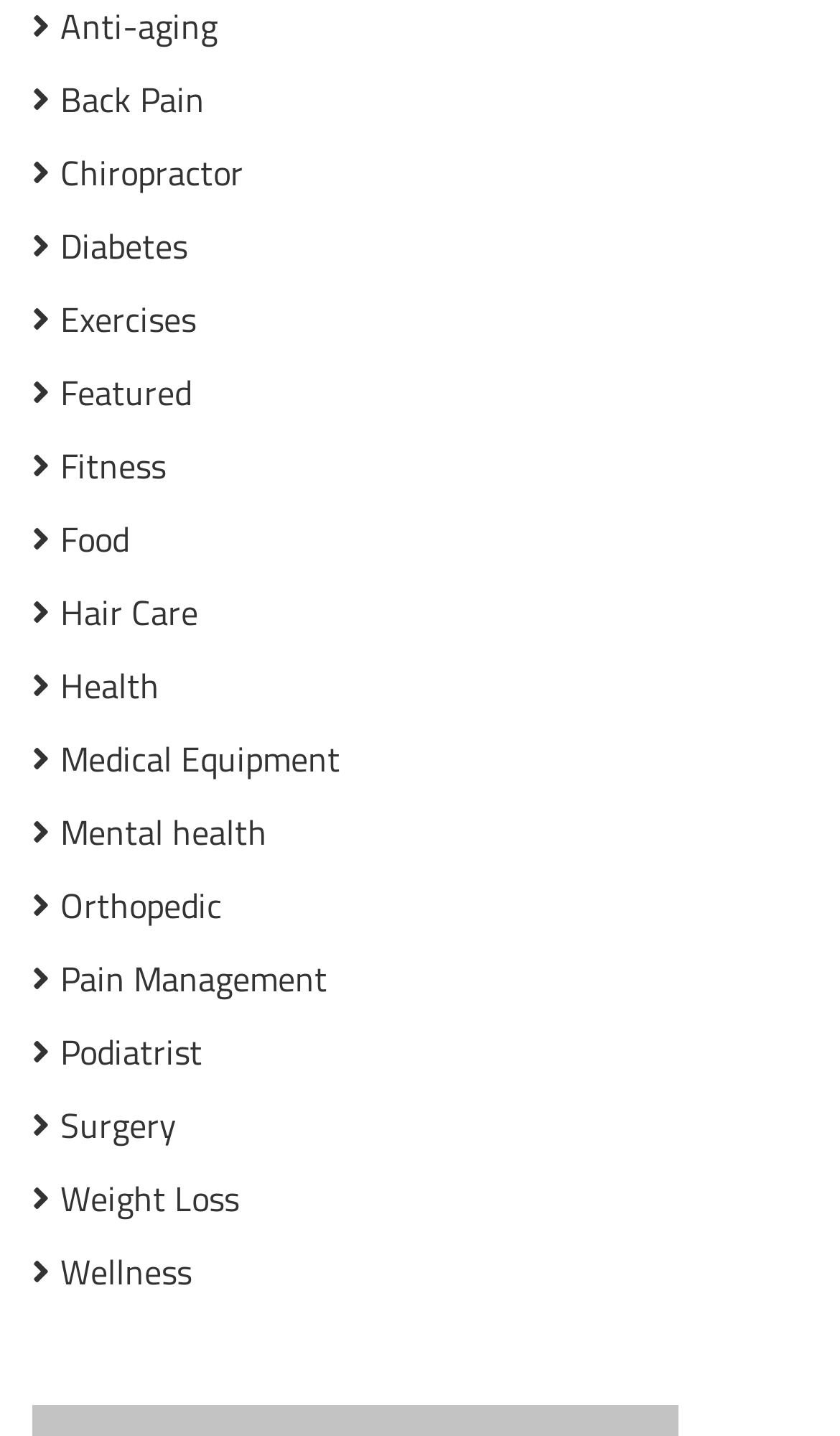Please specify the bounding box coordinates of the clickable region to carry out the following instruction: "View Resources". The coordinates should be four float numbers between 0 and 1, in the format [left, top, right, bottom].

None